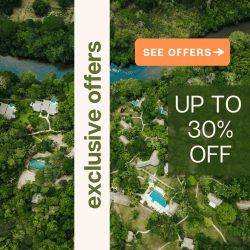By analyzing the image, answer the following question with a detailed response: What is the body of water in the background?

The image displays a winding river in the background, which adds to the scenic view of the tropical landscape and the resort or lodge.